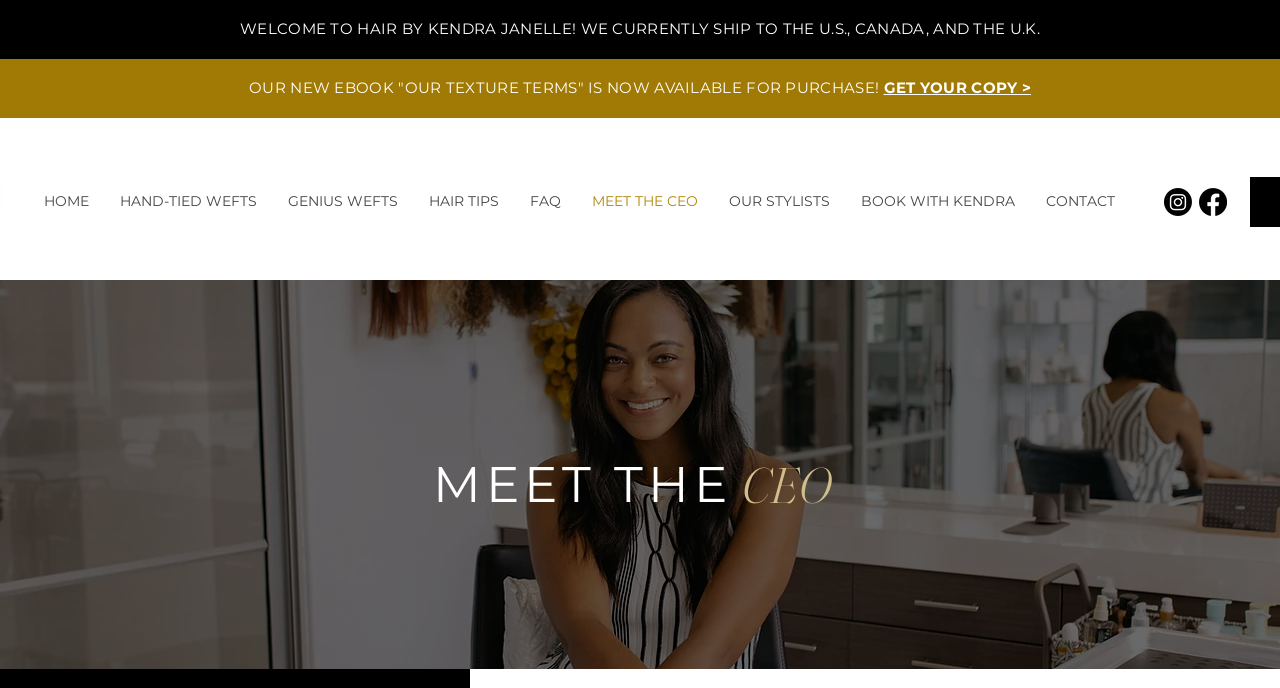Describe the entire webpage, focusing on both content and design.

The webpage is about Hair By Kendra Janelle, a hair care company. At the top, there is a welcome message that reads "WELCOME TO HAIR BY KENDRA JANELLE! WE CURRENTLY SHIP TO THE U.S., CANADA, AND THE U.K." Below this message, there is an announcement about a new eBook titled "OUR TEXTURE TERMS" available for purchase, with a "GET YOUR COPY" link next to it.

On the top navigation bar, there are several links, including "HOME", "HAND-TIED WEFTS", "GENIUS WEFTS", "HAIR TIPS", "FAQ", "MEET THE CEO", "OUR STYLISTS", "BOOK WITH KENDRA", and "CONTACT". These links are aligned horizontally and take up most of the width of the page.

On the top right corner, there is a social media bar with two links, likely representing social media platforms. Below the navigation bar, there is a large image that takes up the entire width of the page, with a heading "MEET THE CEO" in two lines, with "MEET THE" on the first line and "CEO" on the second line, positioned near the top center of the image.